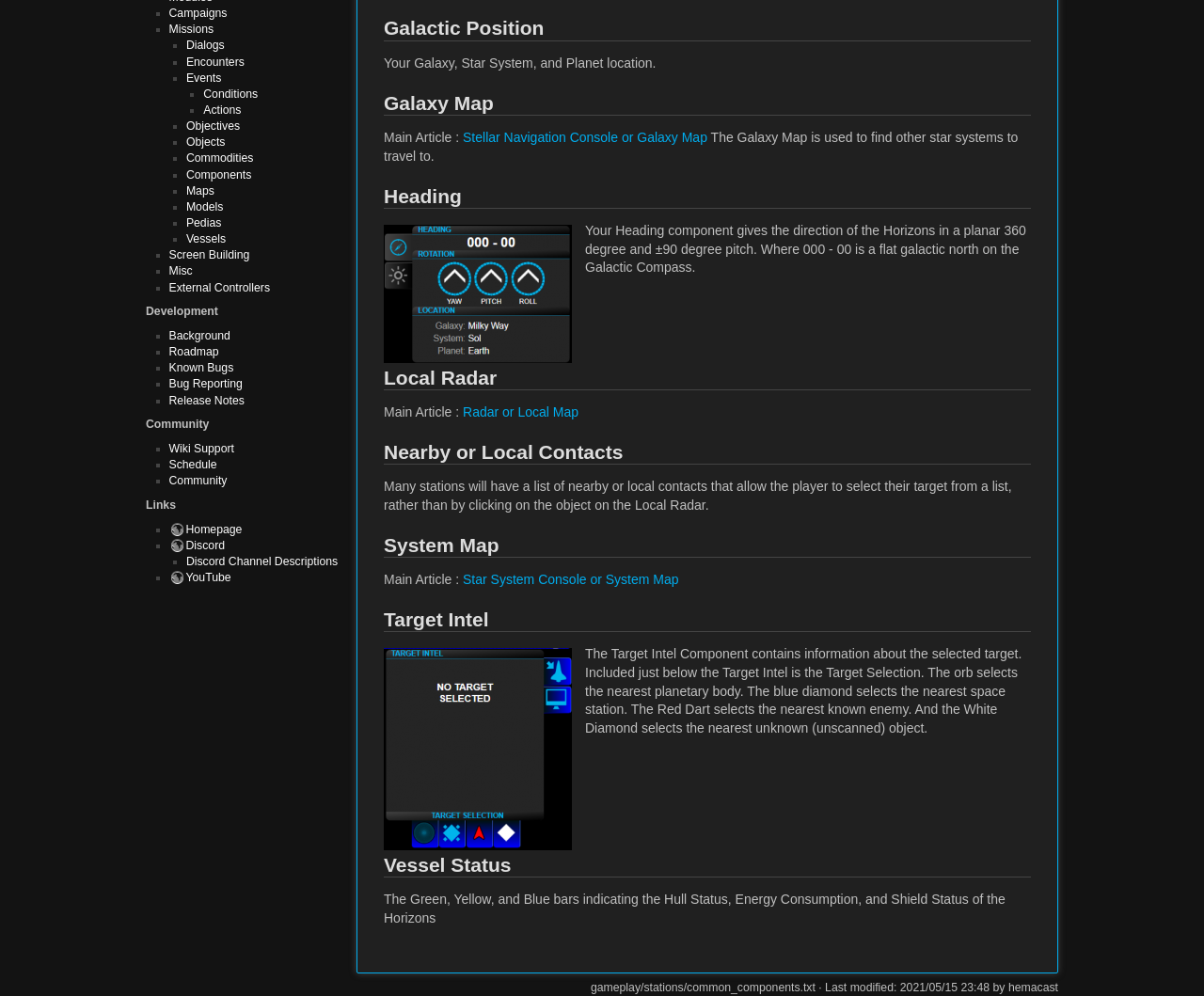Provide the bounding box coordinates of the UI element this sentence describes: "Radar or Local Map".

[0.384, 0.406, 0.48, 0.421]